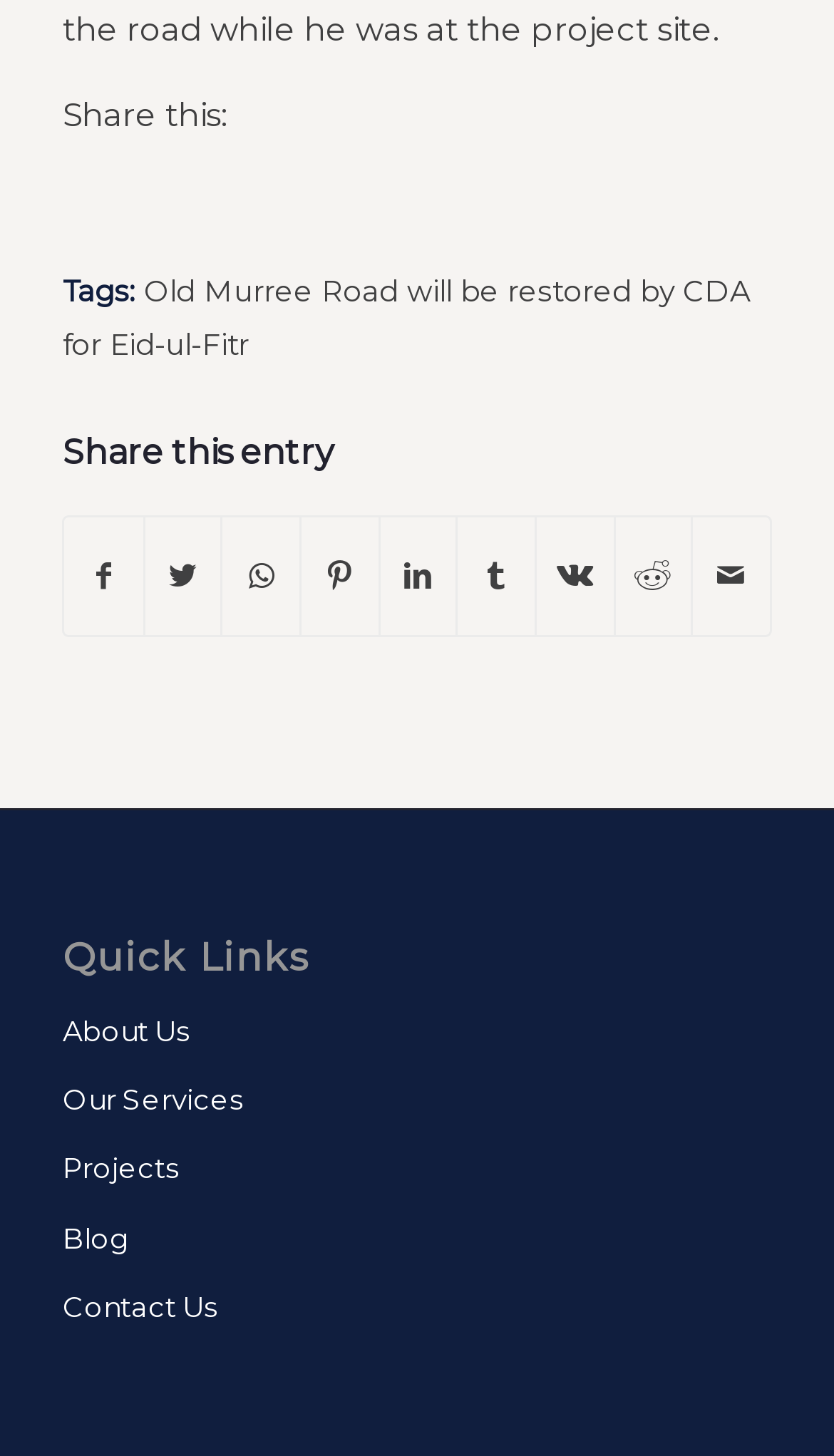Provide a brief response to the question below using a single word or phrase: 
What is the title of the first link under the 'FooterAsNonLandmark' element?

Old Murree Road will be restored by CDA for Eid-ul-Fitr